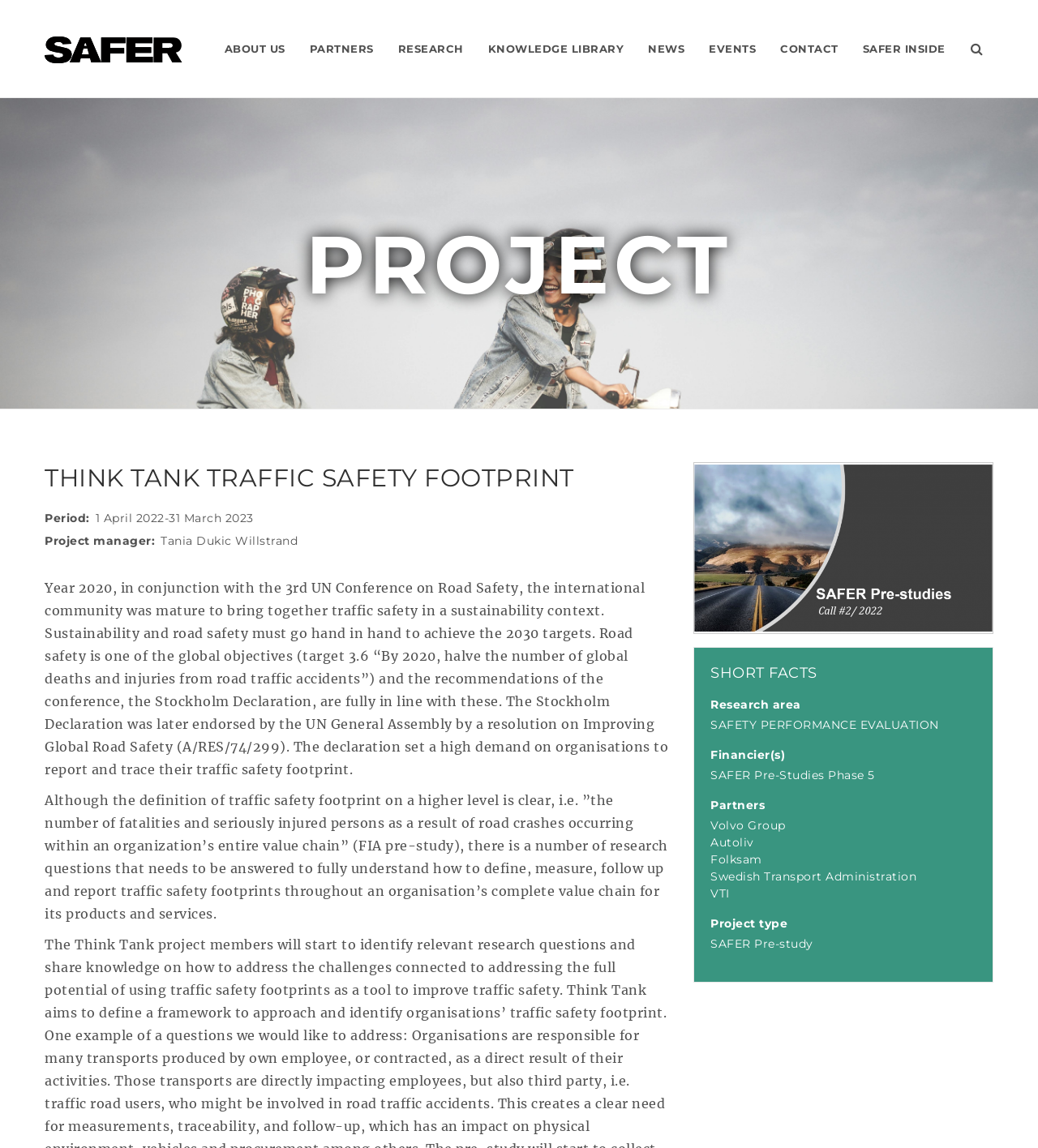Show the bounding box coordinates for the element that needs to be clicked to execute the following instruction: "Click the 'CONTACT' link". Provide the coordinates in the form of four float numbers between 0 and 1, i.e., [left, top, right, bottom].

[0.74, 0.014, 0.819, 0.071]